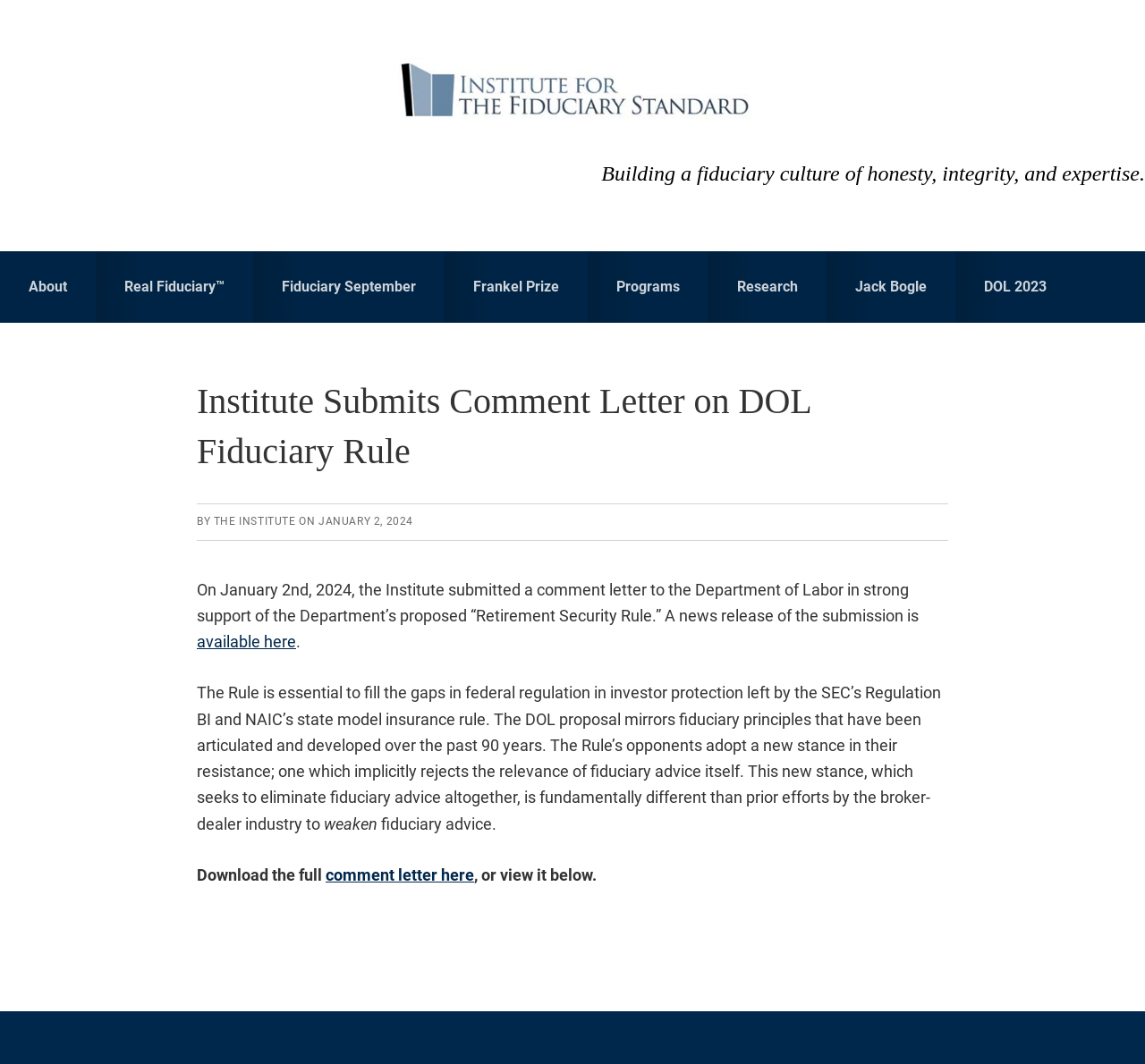What is the purpose of the Rule mentioned in the article?
Provide a concise answer using a single word or phrase based on the image.

To fill gaps in federal regulation